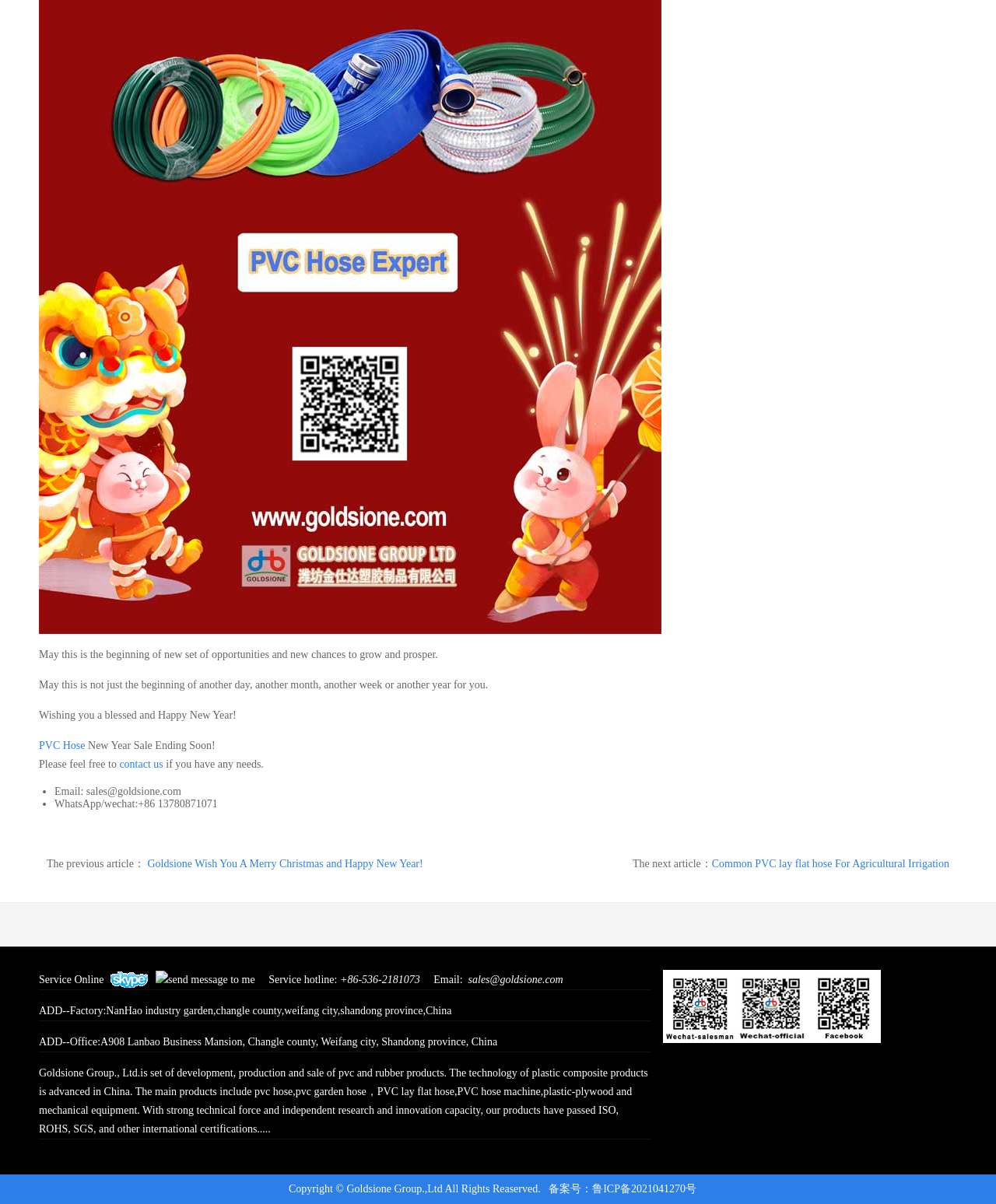Please find the bounding box coordinates in the format (top-left x, top-left y, bottom-right x, bottom-right y) for the given element description. Ensure the coordinates are floating point numbers between 0 and 1. Description: pvc garden hose

[0.297, 0.902, 0.368, 0.912]